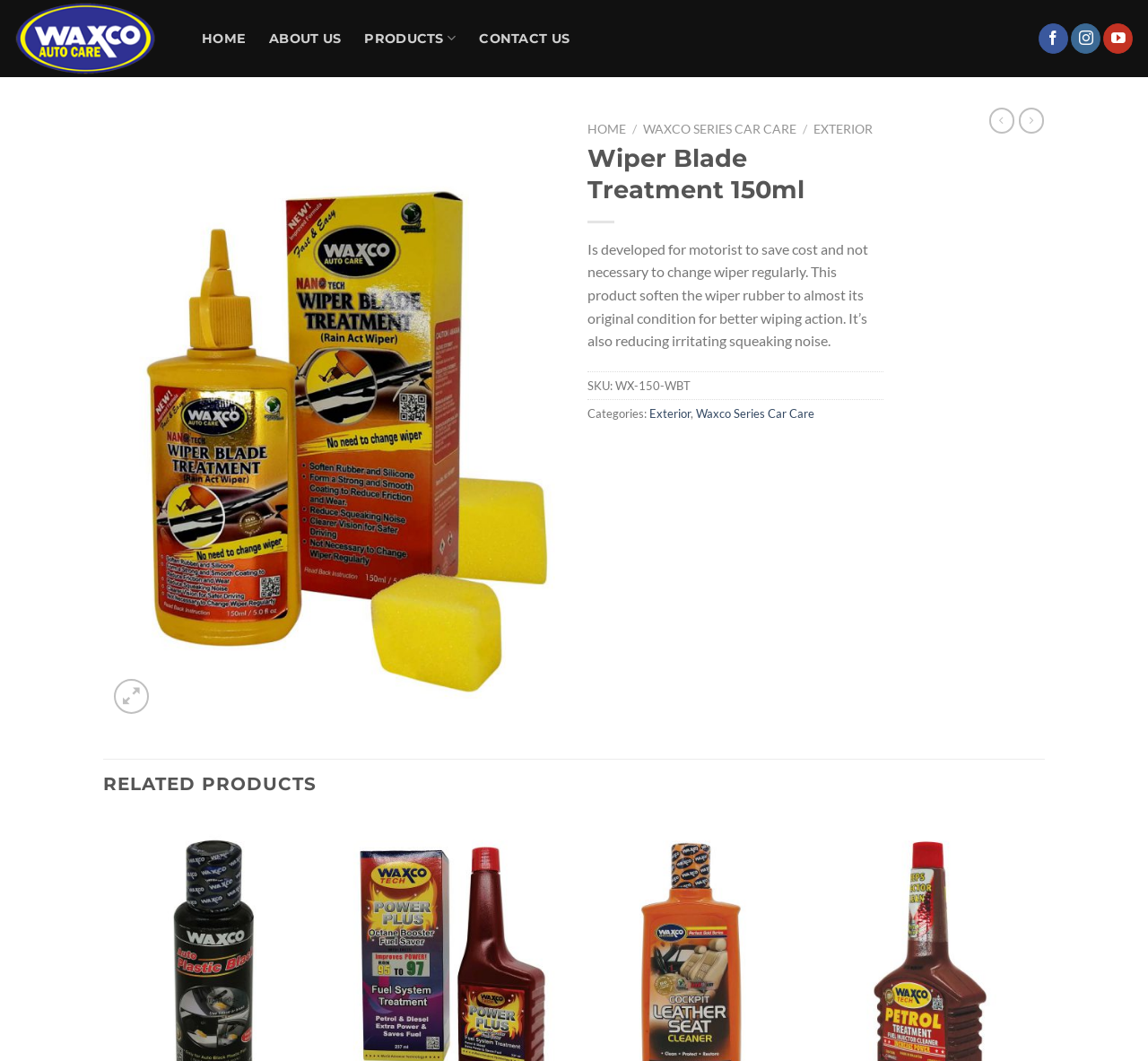How many related products are shown?
Look at the image and respond with a one-word or short phrase answer.

2